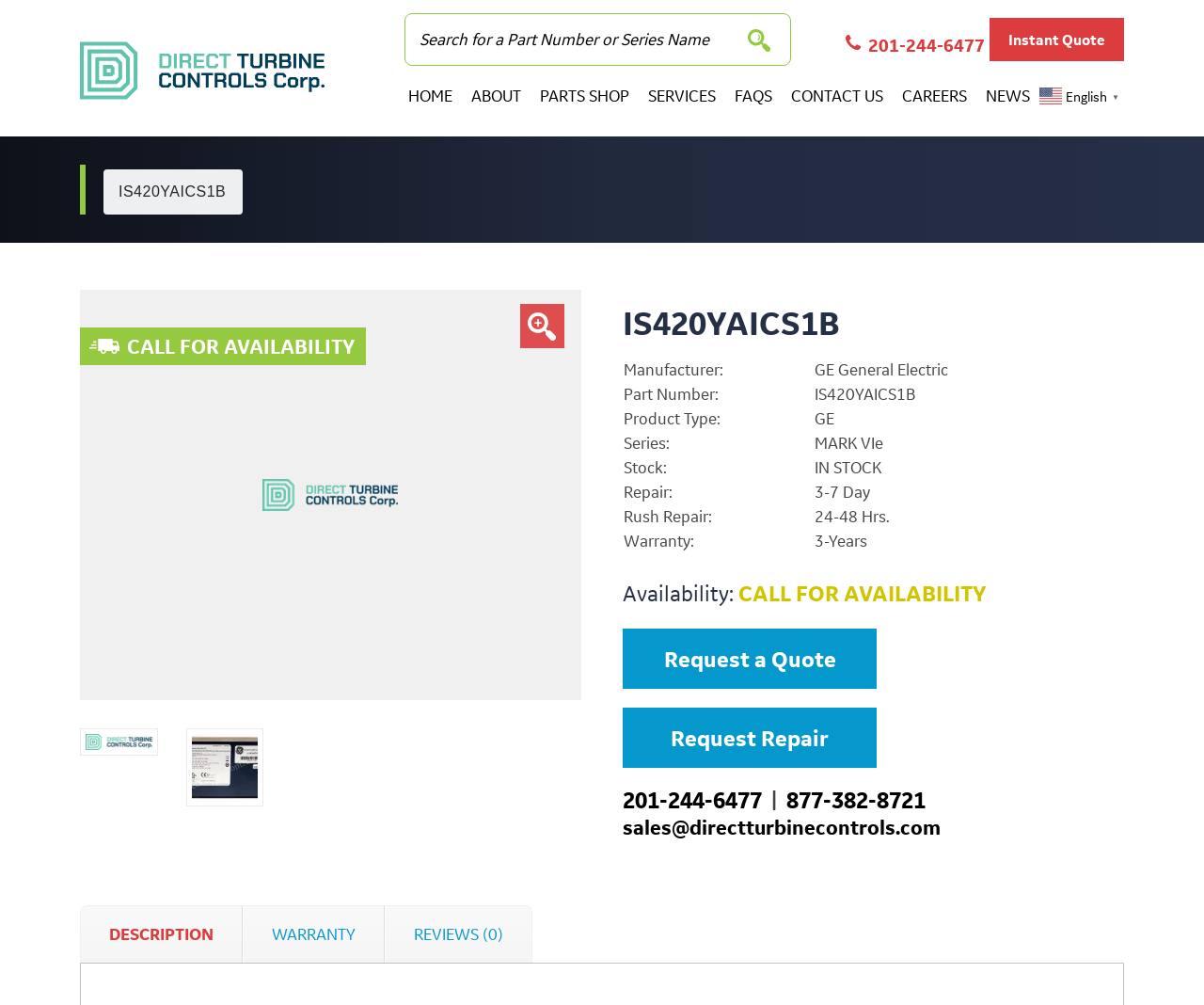Articulate a detailed summary of the webpage's content and design.

This webpage is about a specific product, IS420YAICS1B GE MARK VIE BOARD, and provides detailed information about it. At the top, there is a logo with the text "Reliable Turbine Control Solutions" and a search bar where users can search for a part number or series name. Below the search bar, there are several links to different sections of the website, including "HOME", "ABOUT", "PARTS SHOP", and more.

The main content of the page is divided into two sections. On the left, there is a heading with the product name, IS420YAICS1B, and a call-to-action button to request a quote. Below the heading, there is a table with detailed information about the product, including its manufacturer, part number, product type, series, stock status, repair options, and warranty.

On the right, there is a section with a heading "Availability:" and a button to request a quote. Below this section, there are several links to request repair, contact the sales team, and view product reviews.

At the bottom of the page, there is a tab list with three tabs: "DESCRIPTION", "WARRANTY", and "REVIEWS (0)". These tabs likely provide additional information about the product.

Throughout the page, there are several images, including a logo and product images. The overall layout is organized and easy to navigate, with clear headings and concise text.